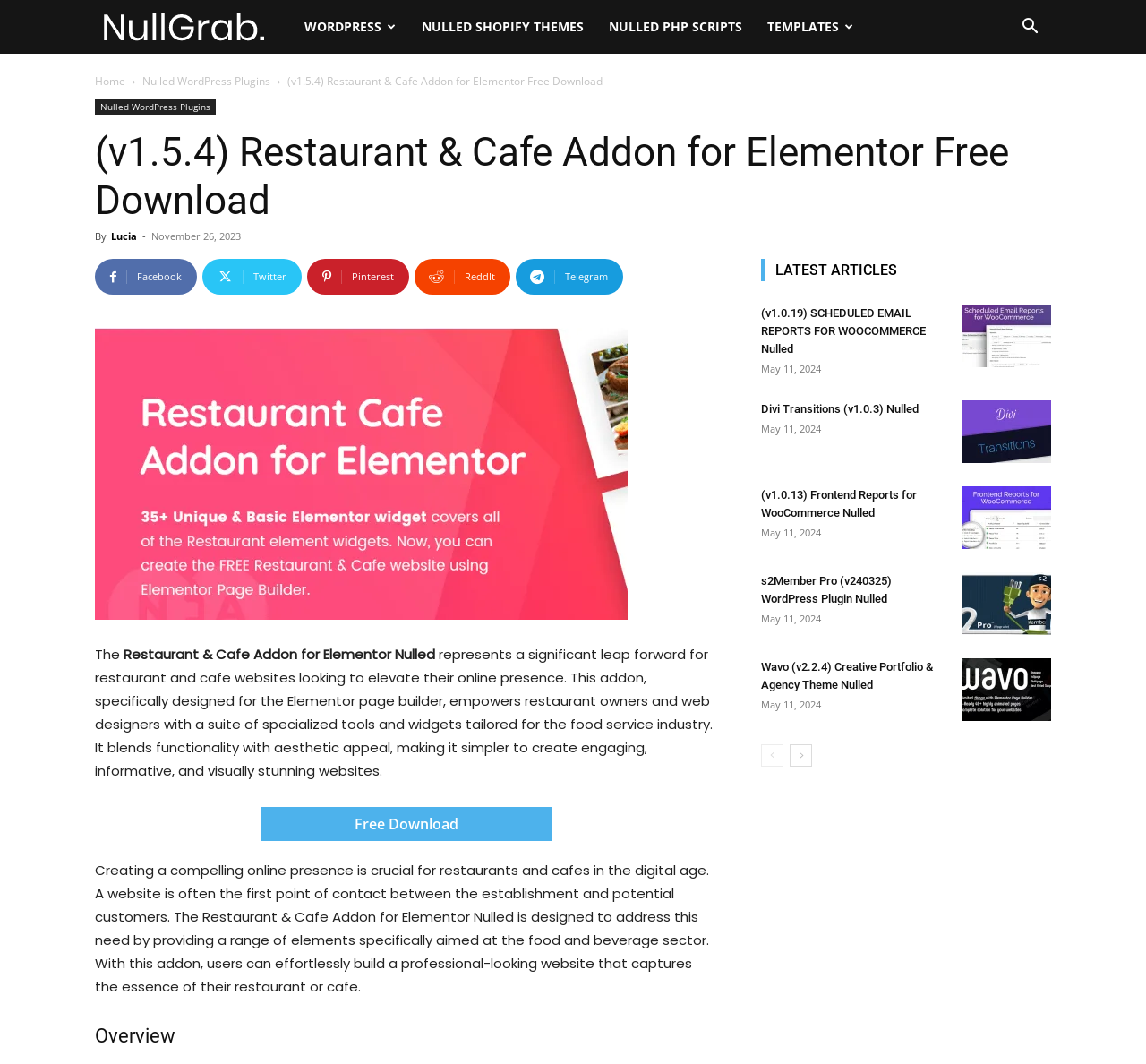Determine the heading of the webpage and extract its text content.

(v1.5.4) Restaurant & Cafe Addon for Elementor Free Download